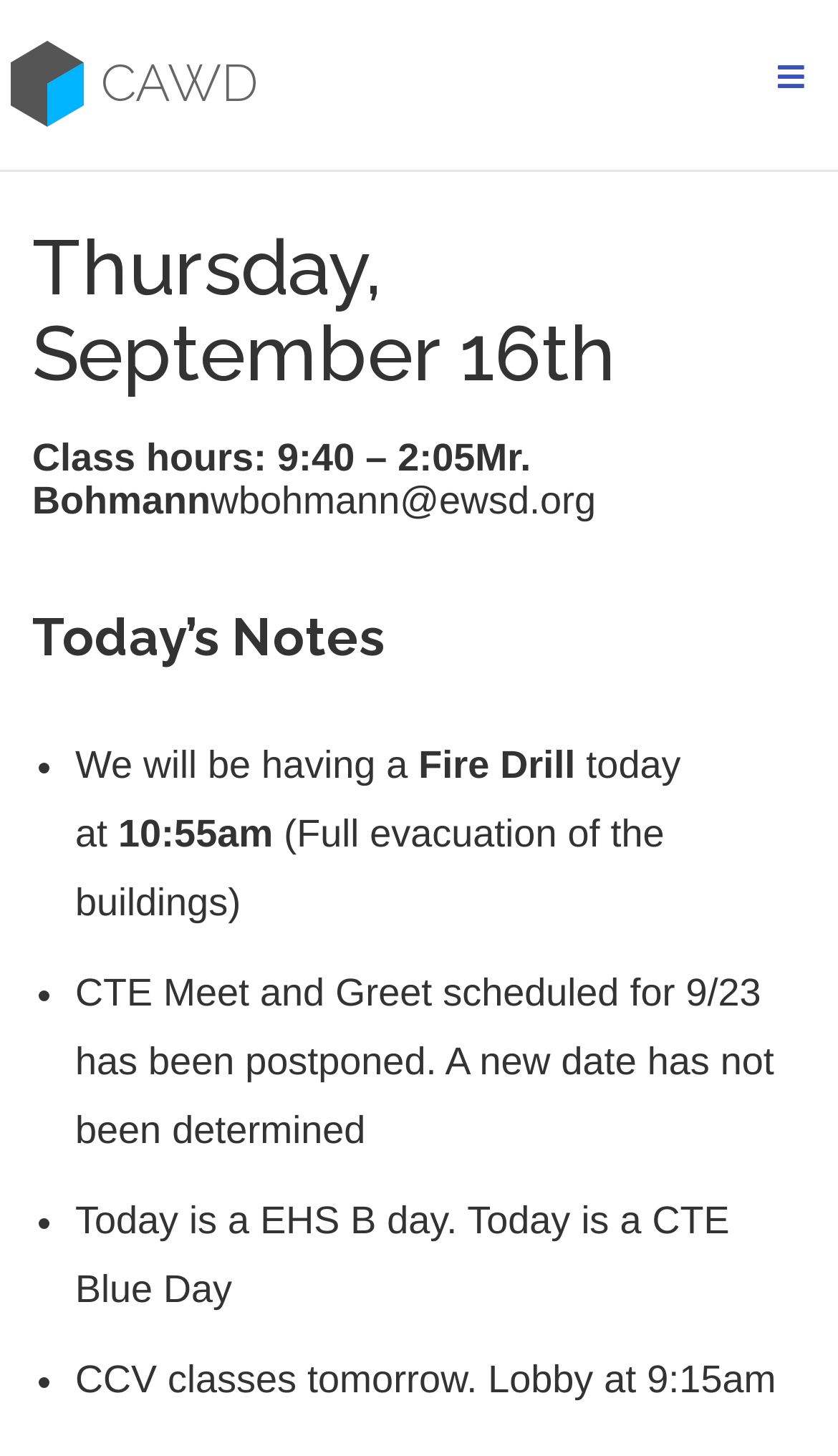Provide an in-depth caption for the elements present on the webpage.

The webpage appears to be a daily schedule or announcement page for CAWD, with a focus on Thursday, September 16th. At the top left corner, there is a CAWD logo, which is an image linked to the CAWD website. Next to the logo, there is a link to the CAWD website.

Below the logo and link, there is a header section that spans almost the entire width of the page. This section contains three headings: the first heading displays the date, "Thursday, September 16th"; the second heading shows the class hours and teacher information, "Class hours: 9:40 – 2:05 Mr. Bohmann wbohmann@ewsd.org"; and the third heading is titled "Today’s Notes".

Under the header section, there is a list of announcements or notes for the day. Each item in the list is preceded by a bullet point (•). The first item announces a fire drill scheduled for 10:55 am, which will involve a full evacuation of the buildings. The second item informs that the CTE Meet and Greet scheduled for 9/23 has been postponed, with a new date yet to be determined. The third item notes that it is a EHS B day and a CTE Blue Day. The fourth item reminds students about CCV classes the next day, with a lobby meeting at 9:15 am.